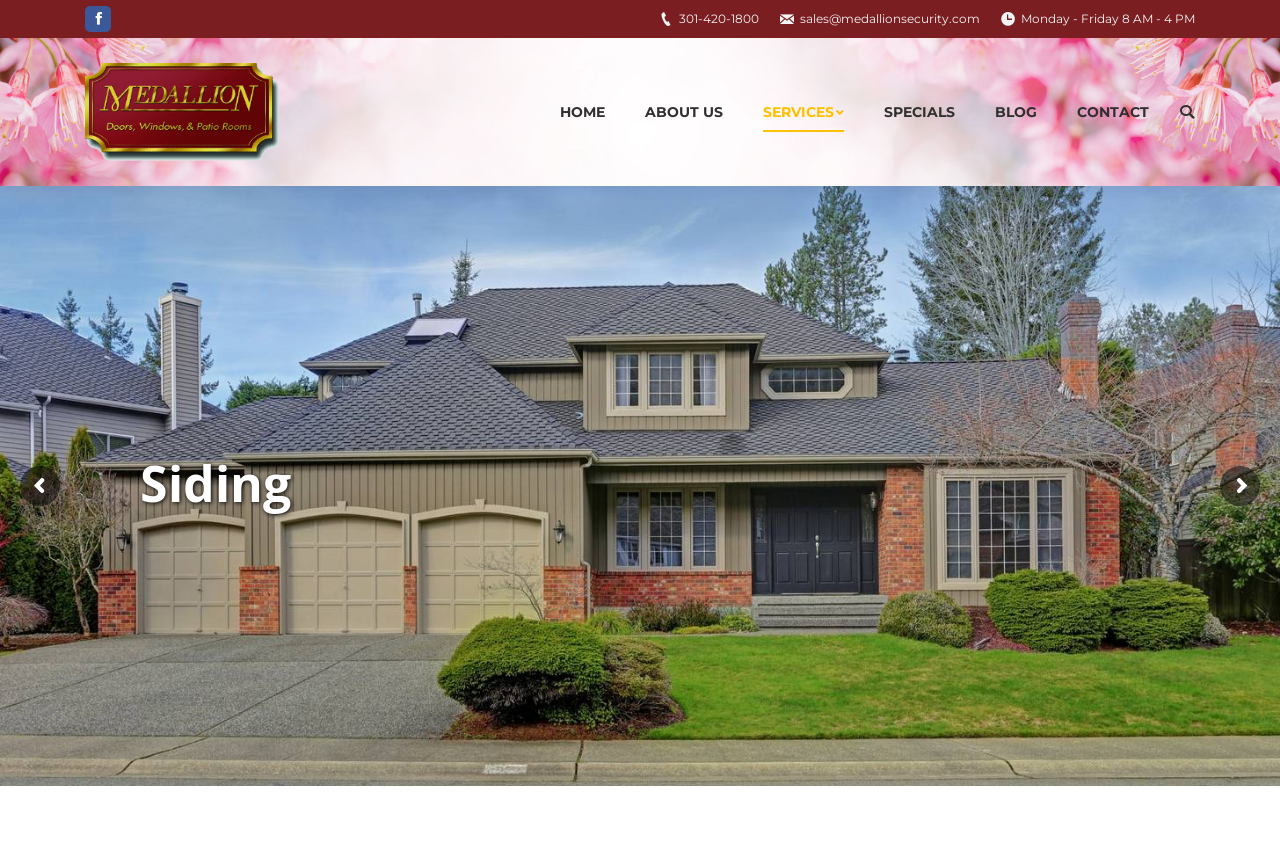Identify the bounding box coordinates of the part that should be clicked to carry out this instruction: "Search for something".

[0.921, 0.12, 0.934, 0.141]